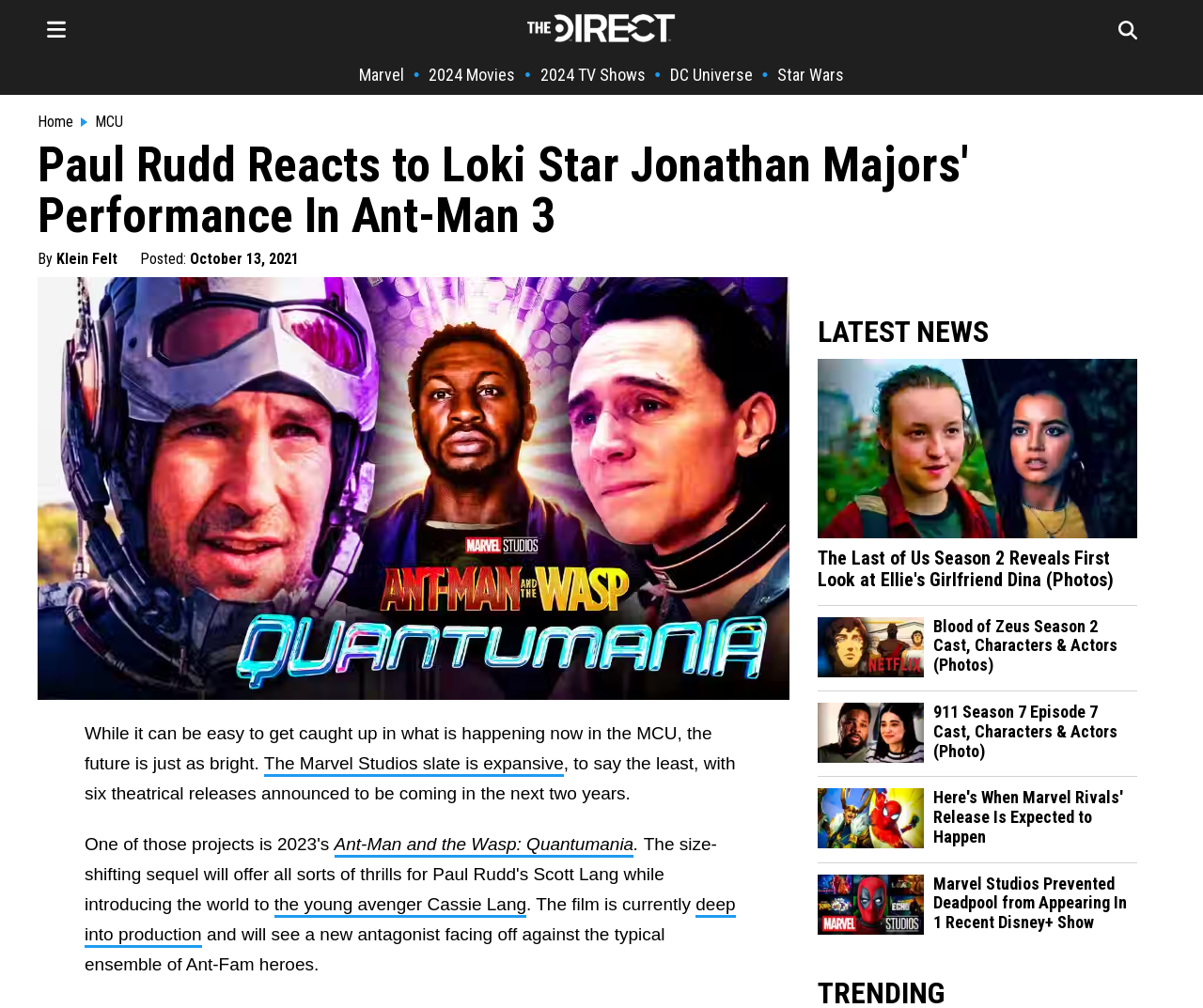Find the bounding box coordinates for the area that should be clicked to accomplish the instruction: "View Ant-Man and the Wasp: Quantumania article".

[0.278, 0.828, 0.527, 0.851]